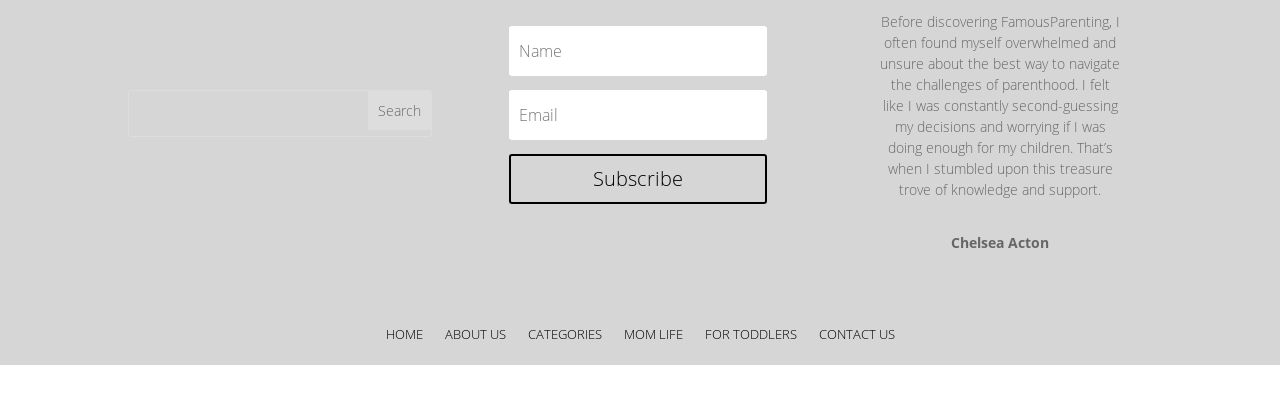Find the bounding box coordinates of the clickable area required to complete the following action: "search".

[0.101, 0.225, 0.337, 0.322]